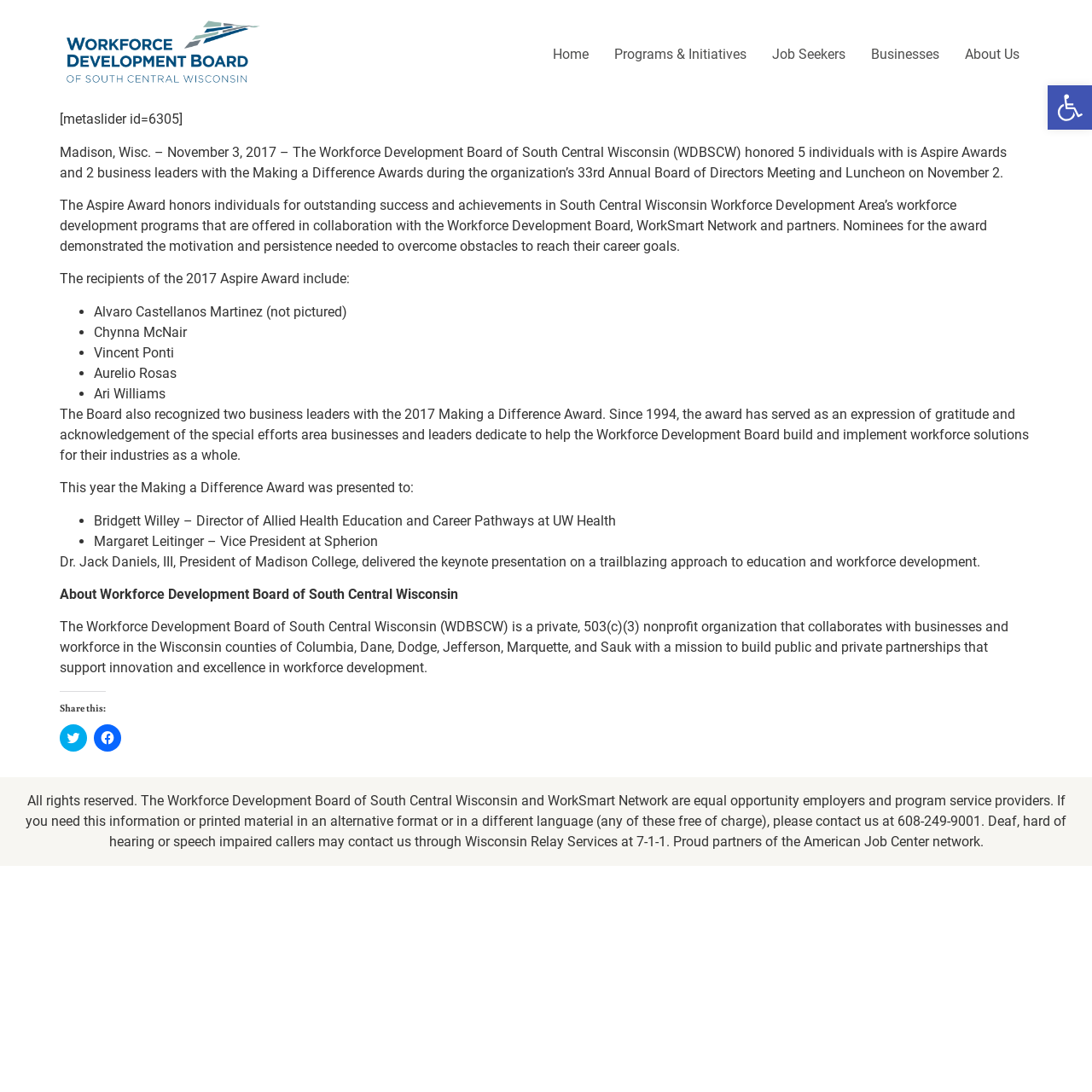Determine the bounding box coordinates of the target area to click to execute the following instruction: "Share on Twitter."

[0.055, 0.663, 0.08, 0.688]